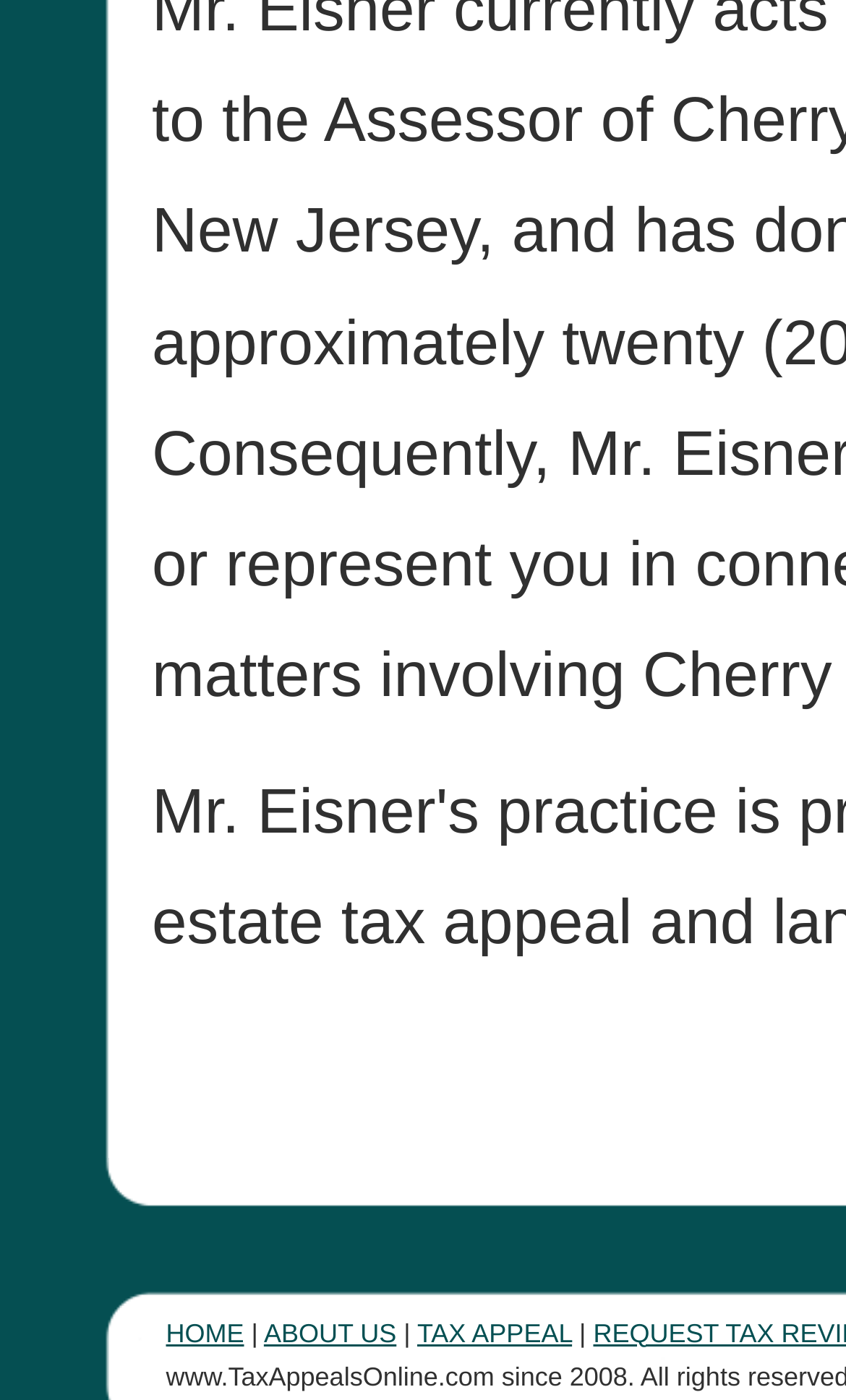Predict the bounding box for the UI component with the following description: "HOME".

[0.196, 0.546, 0.288, 0.568]